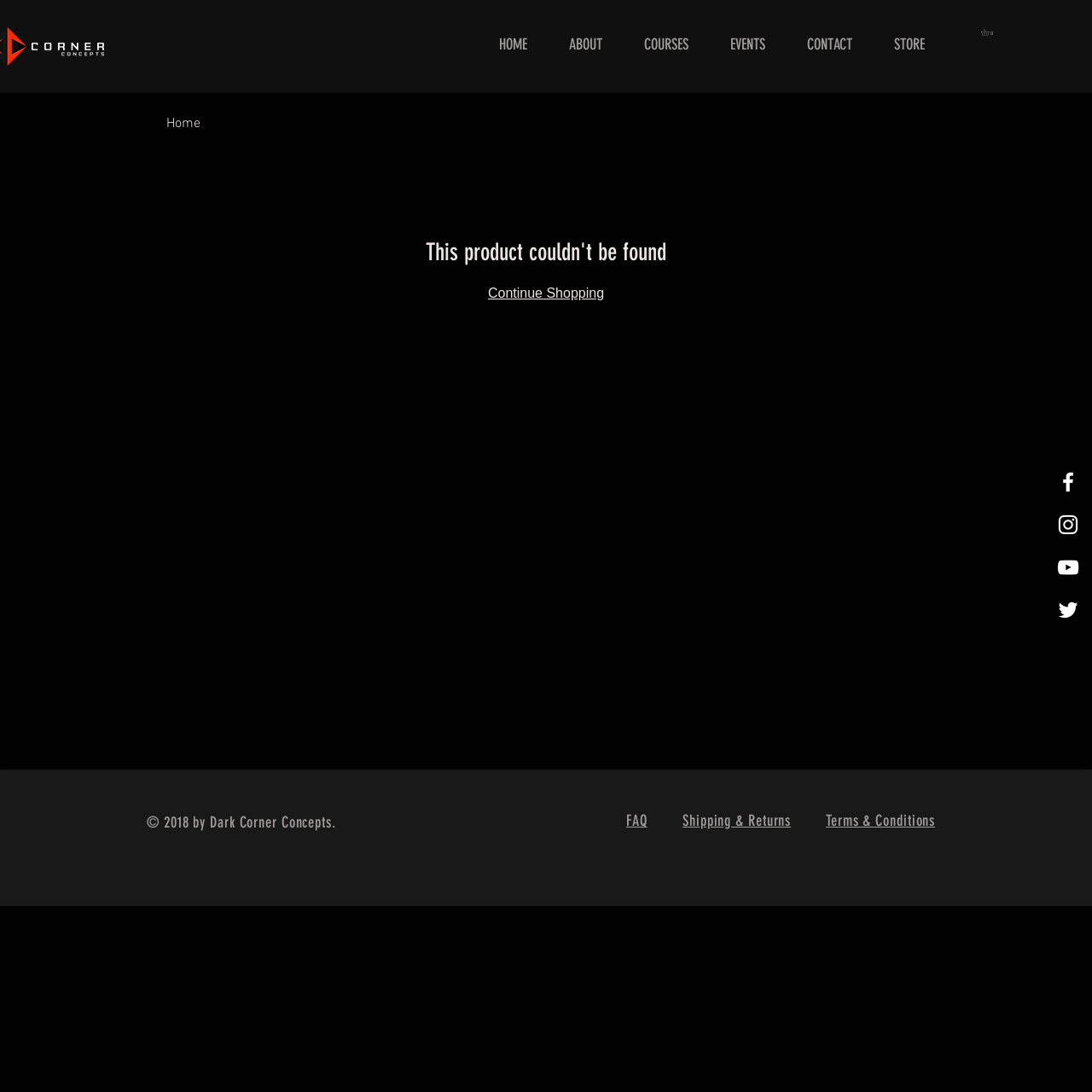Answer the question below with a single word or a brief phrase: 
What is the last link in the navigation menu?

STORE